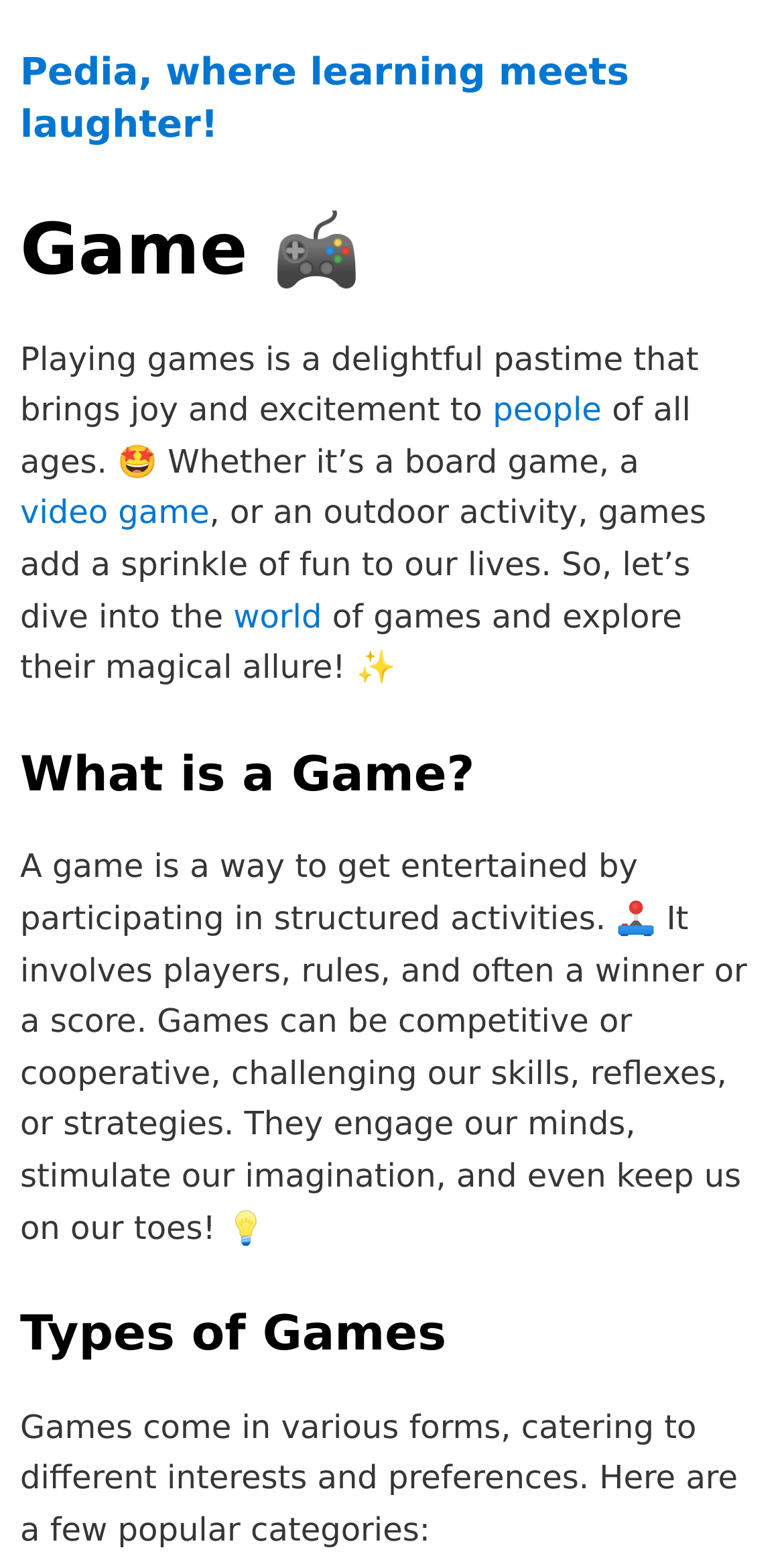What do games stimulate?
Please elaborate on the answer to the question with detailed information.

As mentioned in the webpage, games not only engage our minds but also stimulate our imagination, which is an essential aspect of playing games.